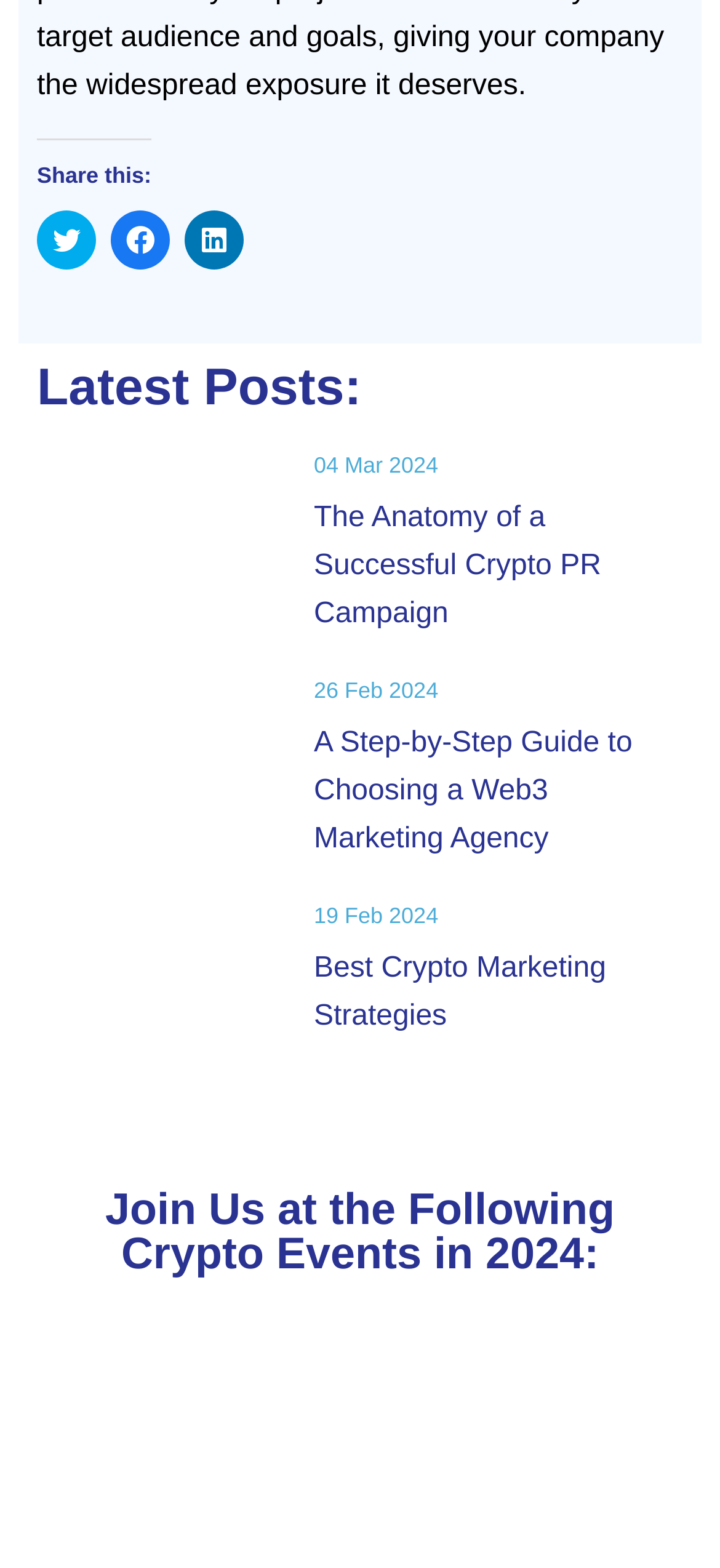Can you look at the image and give a comprehensive answer to the question:
How many social media platforms are available for sharing?

I counted the number of social media links available for sharing, which are Twitter, Facebook, and LinkedIn, hence the answer is 3.